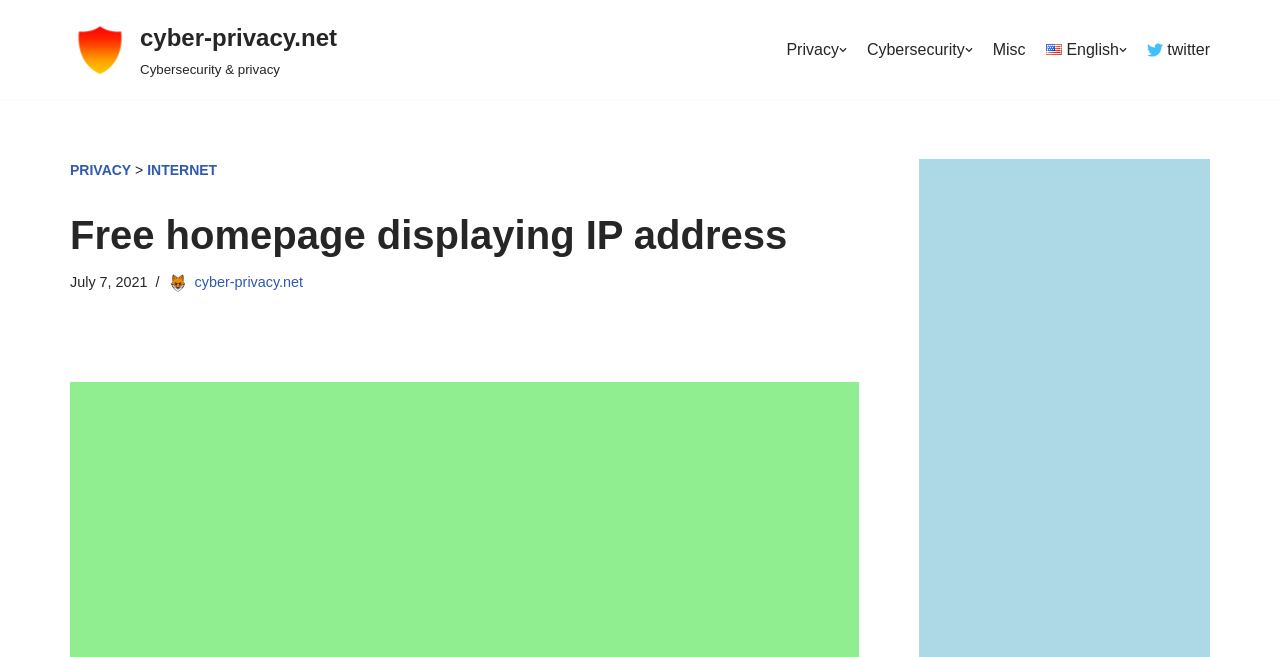Determine the bounding box coordinates of the region to click in order to accomplish the following instruction: "Click on the 'Privacy' link". Provide the coordinates as four float numbers between 0 and 1, specifically [left, top, right, bottom].

[0.614, 0.056, 0.655, 0.095]